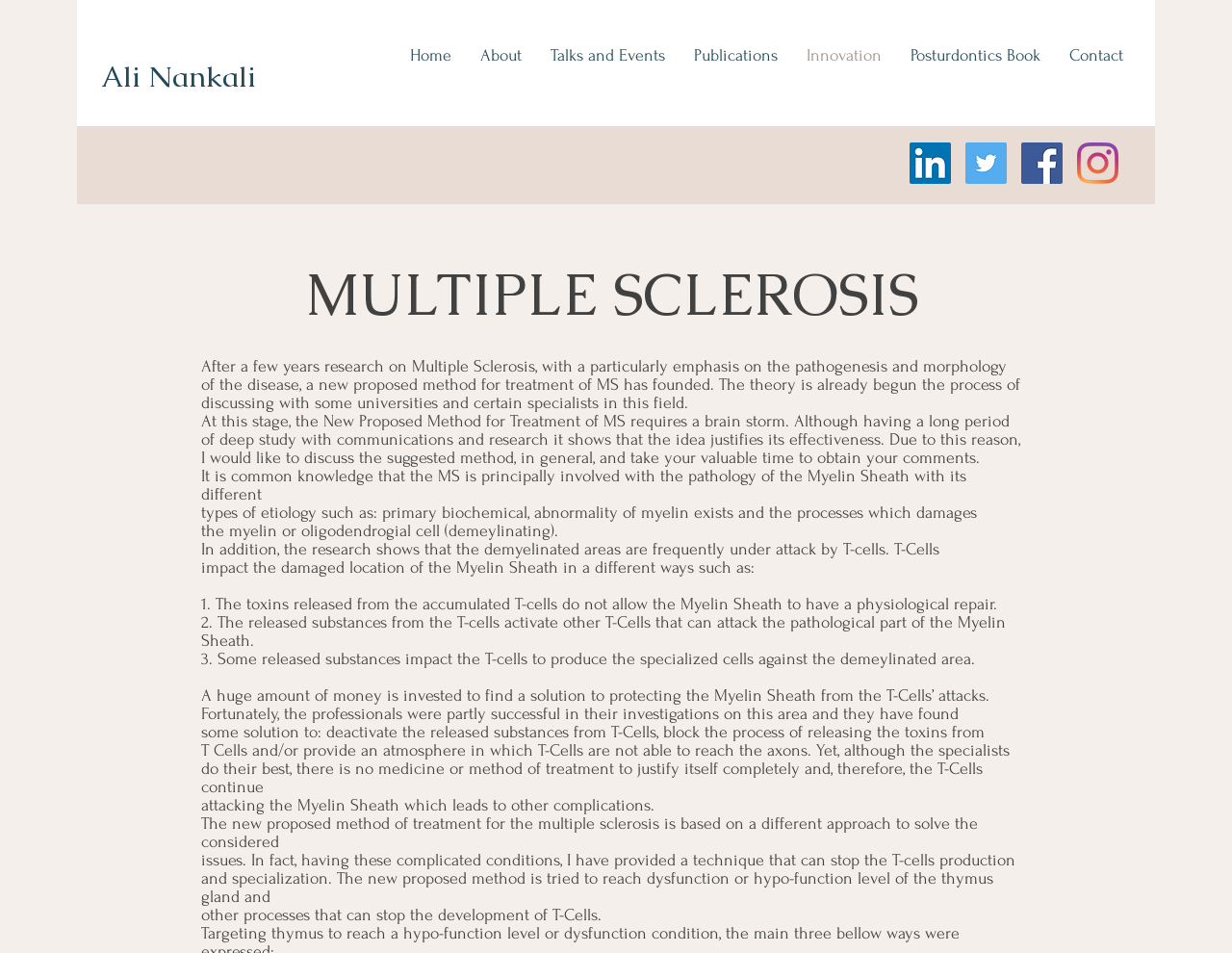Locate the bounding box coordinates of the clickable region to complete the following instruction: "Read more about the 'New Proposed Method for Treatment of MS'."

[0.163, 0.893, 0.824, 0.951]